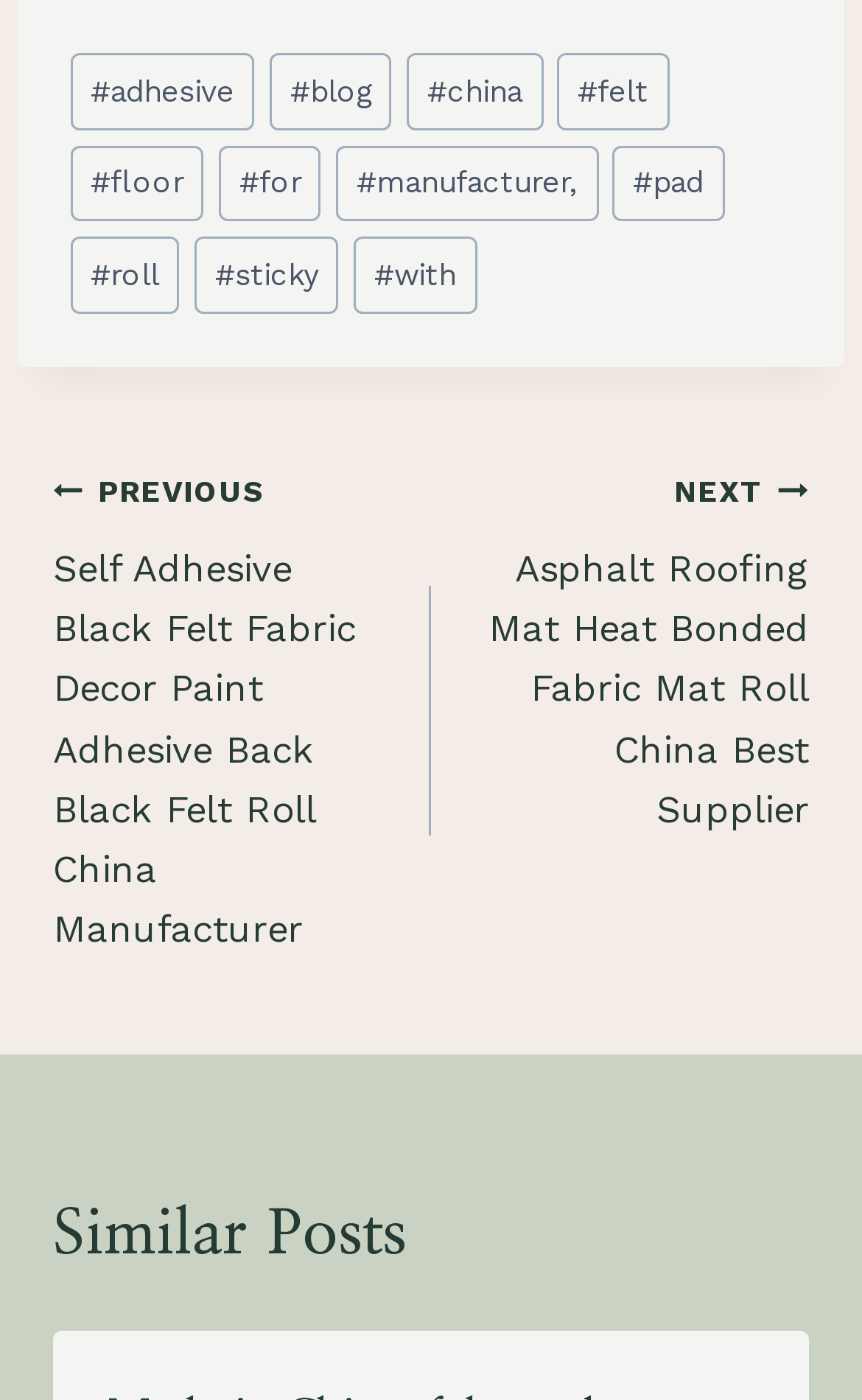Locate the bounding box of the UI element described by: "#with" in the given webpage screenshot.

[0.411, 0.169, 0.553, 0.224]